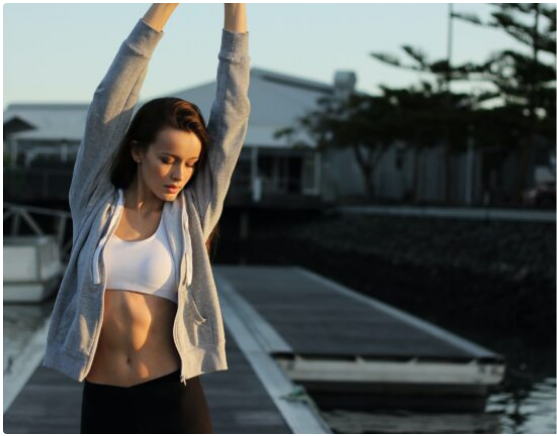What is the atmosphere of the scene?
Please use the image to provide a one-word or short phrase answer.

Calming and inspirational